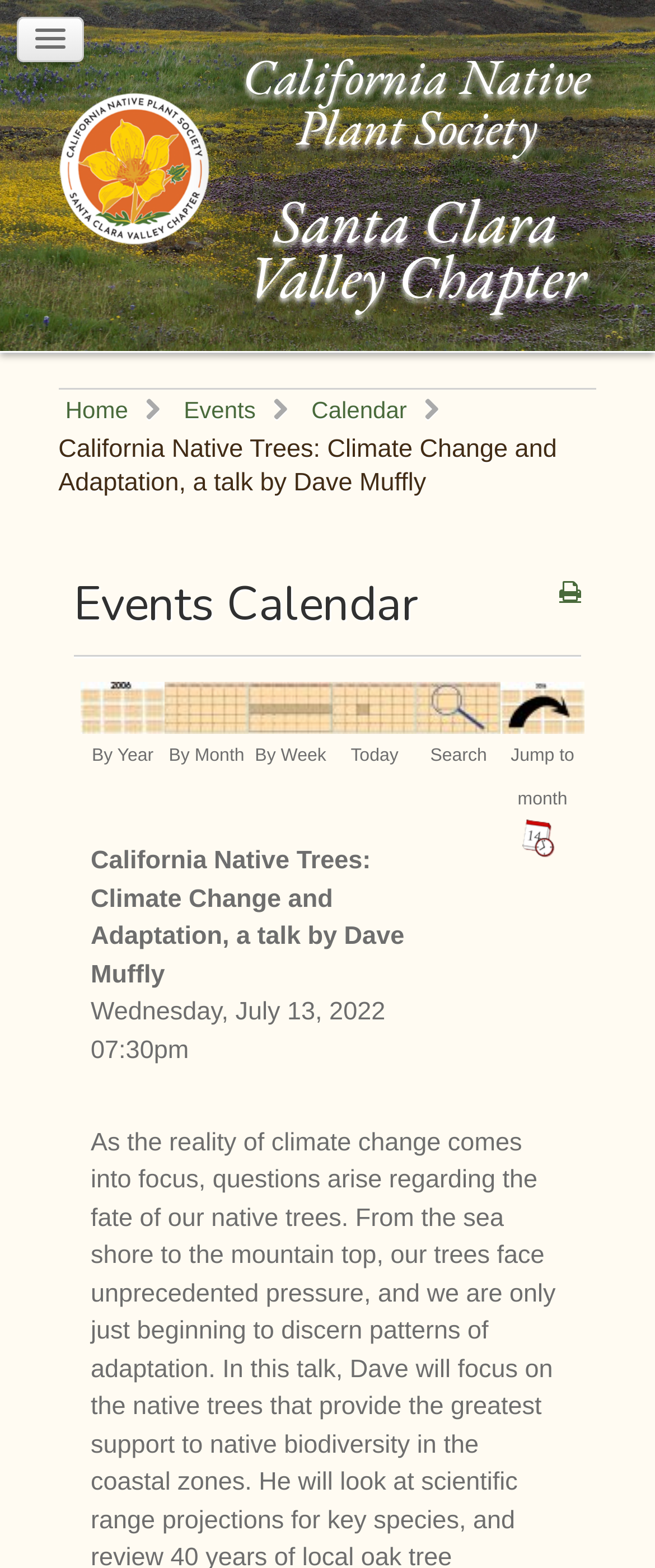Please determine the bounding box coordinates of the area that needs to be clicked to complete this task: 'Go to the By Year page'. The coordinates must be four float numbers between 0 and 1, formatted as [left, top, right, bottom].

[0.123, 0.435, 0.251, 0.468]